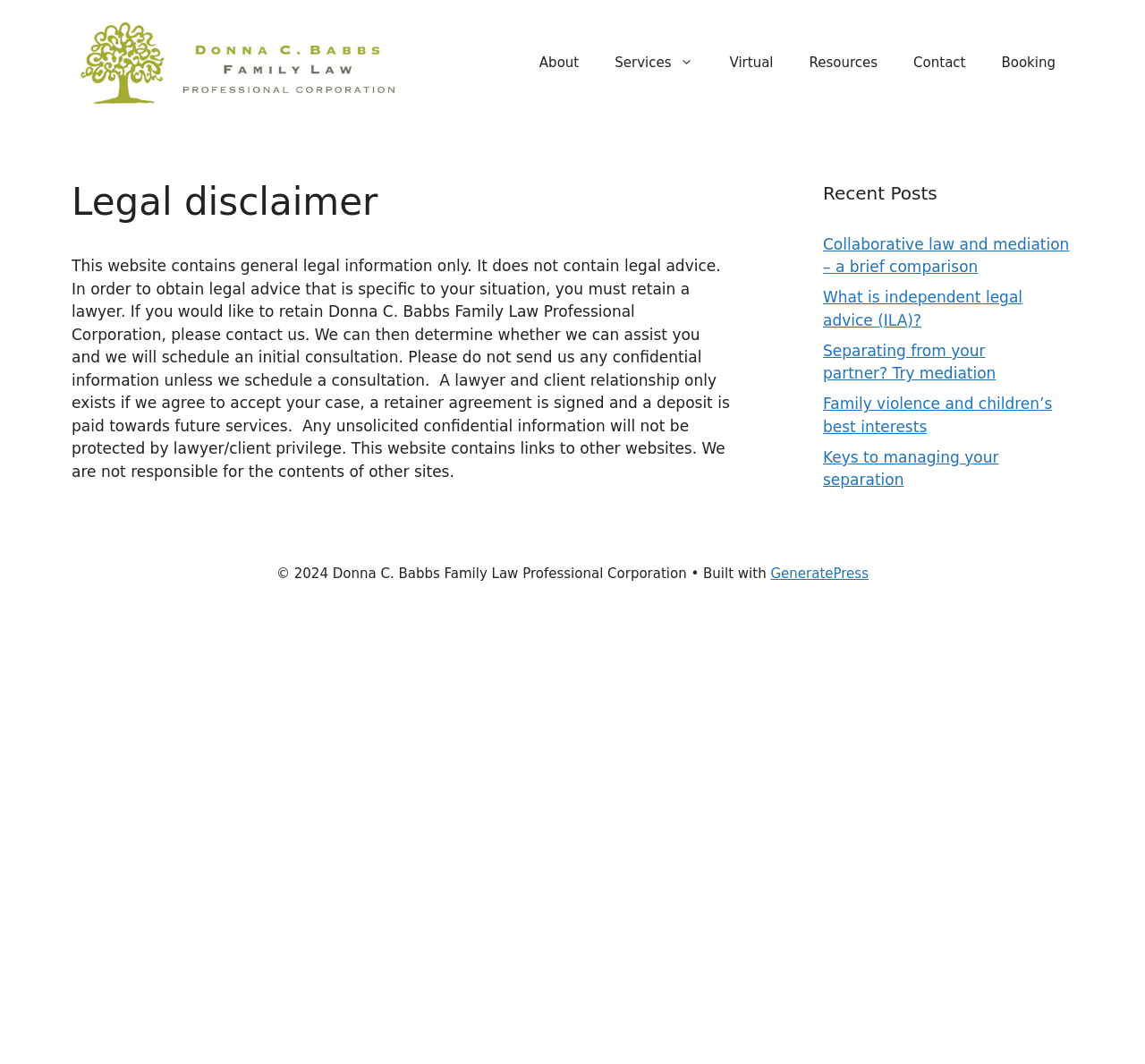Based on the image, provide a detailed response to the question:
What is the topic of the recent post 'Collaborative law and mediation – a brief comparison'?

I found the answer by looking at the link element within the complementary element, which contains the text 'Collaborative law and mediation – a brief comparison'. This suggests that the recent post is about comparing collaborative law and mediation.